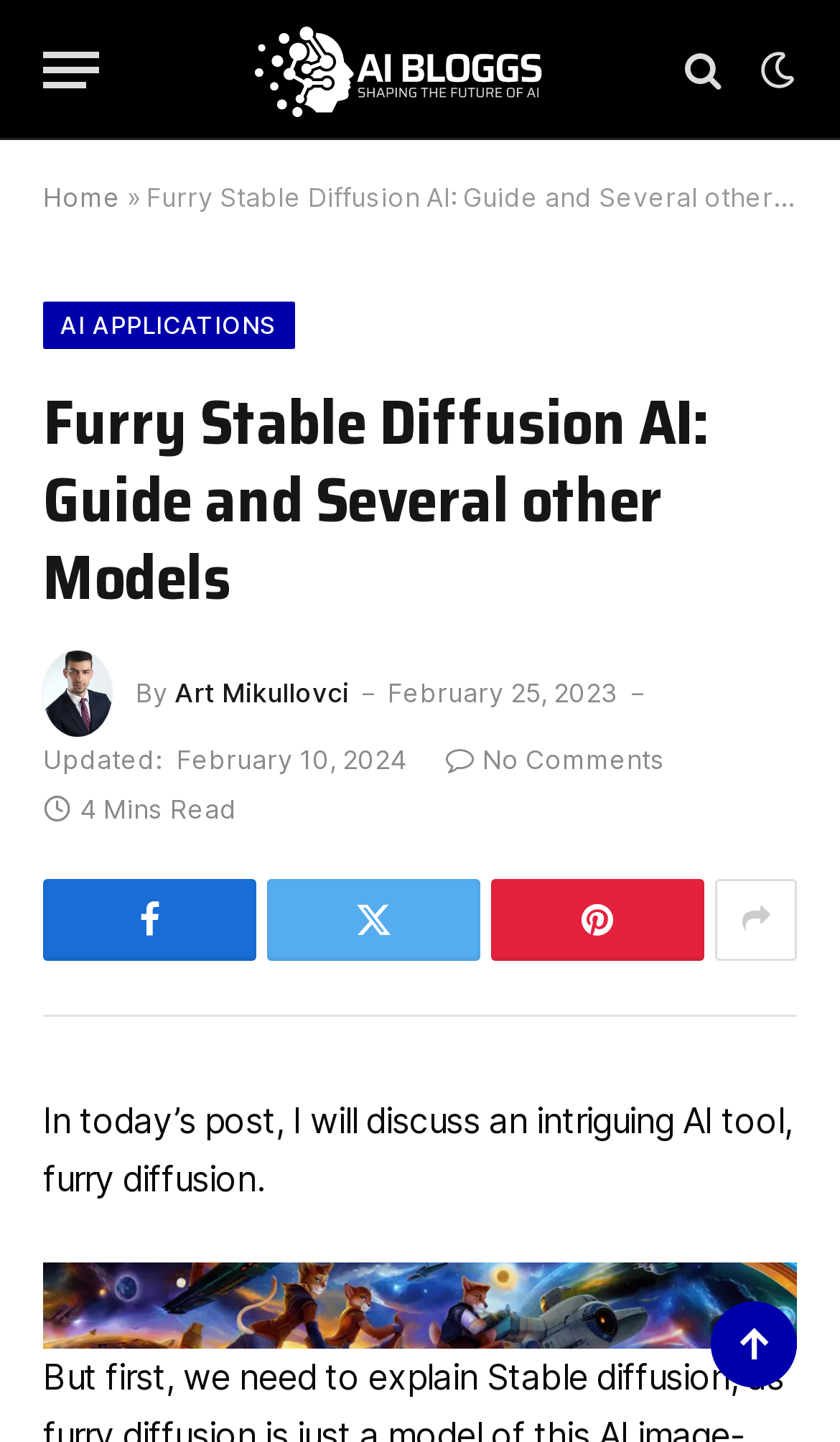Provide the bounding box coordinates for the UI element that is described by this text: "title="Show More Social Sharing"". The coordinates should be in the form of four float numbers between 0 and 1: [left, top, right, bottom].

[0.851, 0.609, 0.949, 0.666]